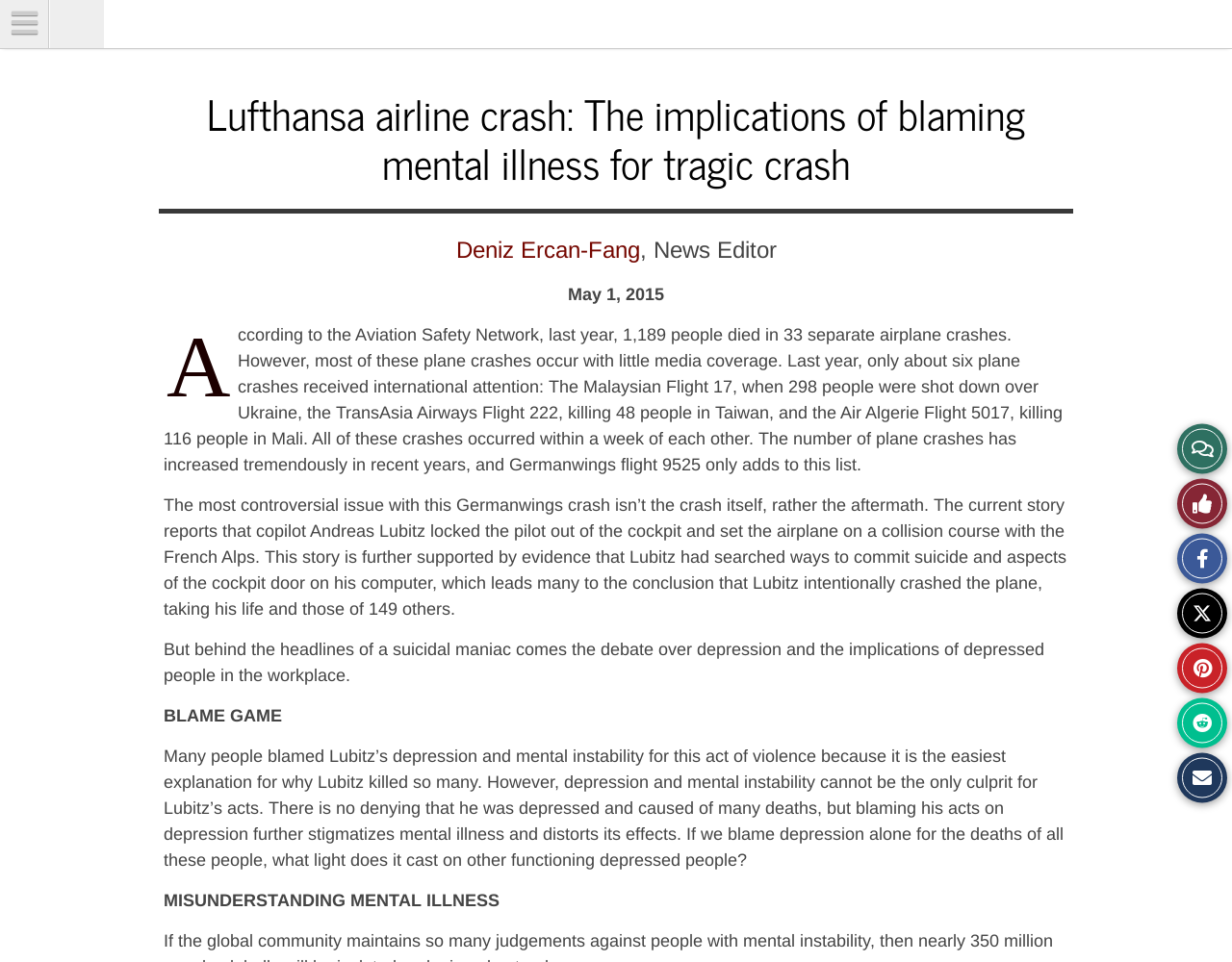What is the title of the section that starts with 'Many people blamed Lubitz’s depression...'
Look at the image and respond with a one-word or short phrase answer.

BLAME GAME